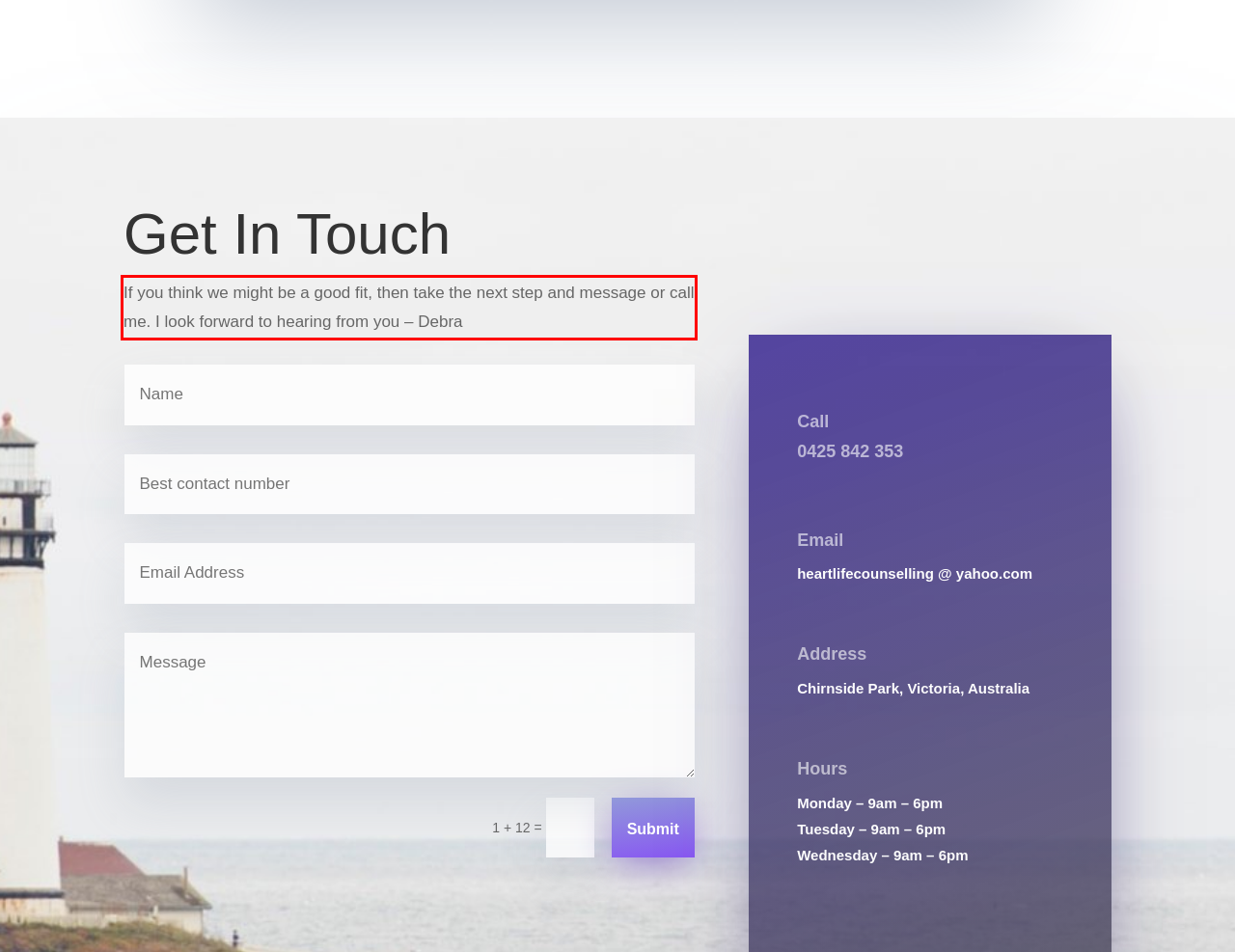You are provided with a webpage screenshot that includes a red rectangle bounding box. Extract the text content from within the bounding box using OCR.

If you think we might be a good fit, then take the next step and message or call me. I look forward to hearing from you – Debra